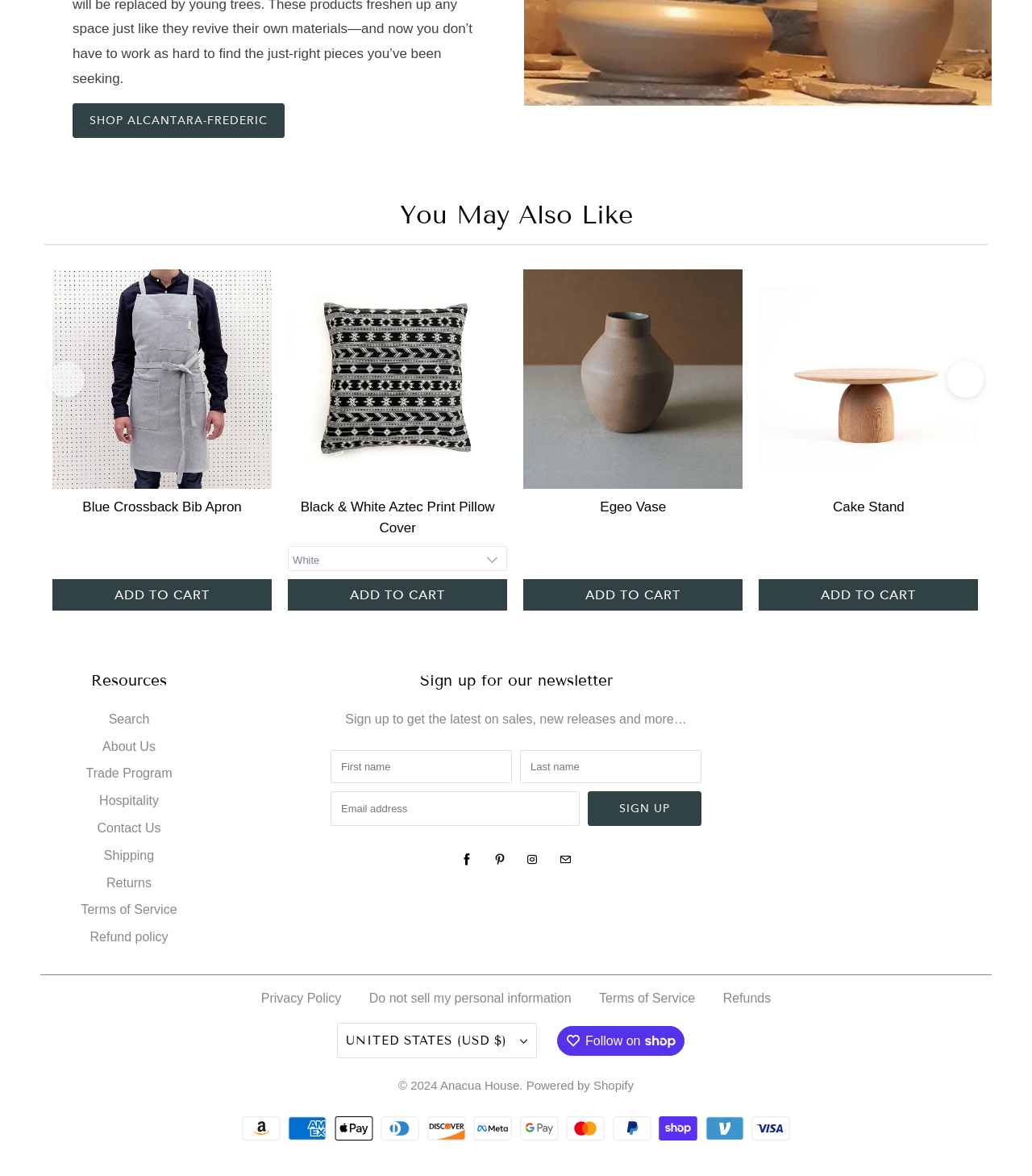Could you provide the bounding box coordinates for the portion of the screen to click to complete this instruction: "Sign up for the newsletter"?

[0.57, 0.673, 0.68, 0.702]